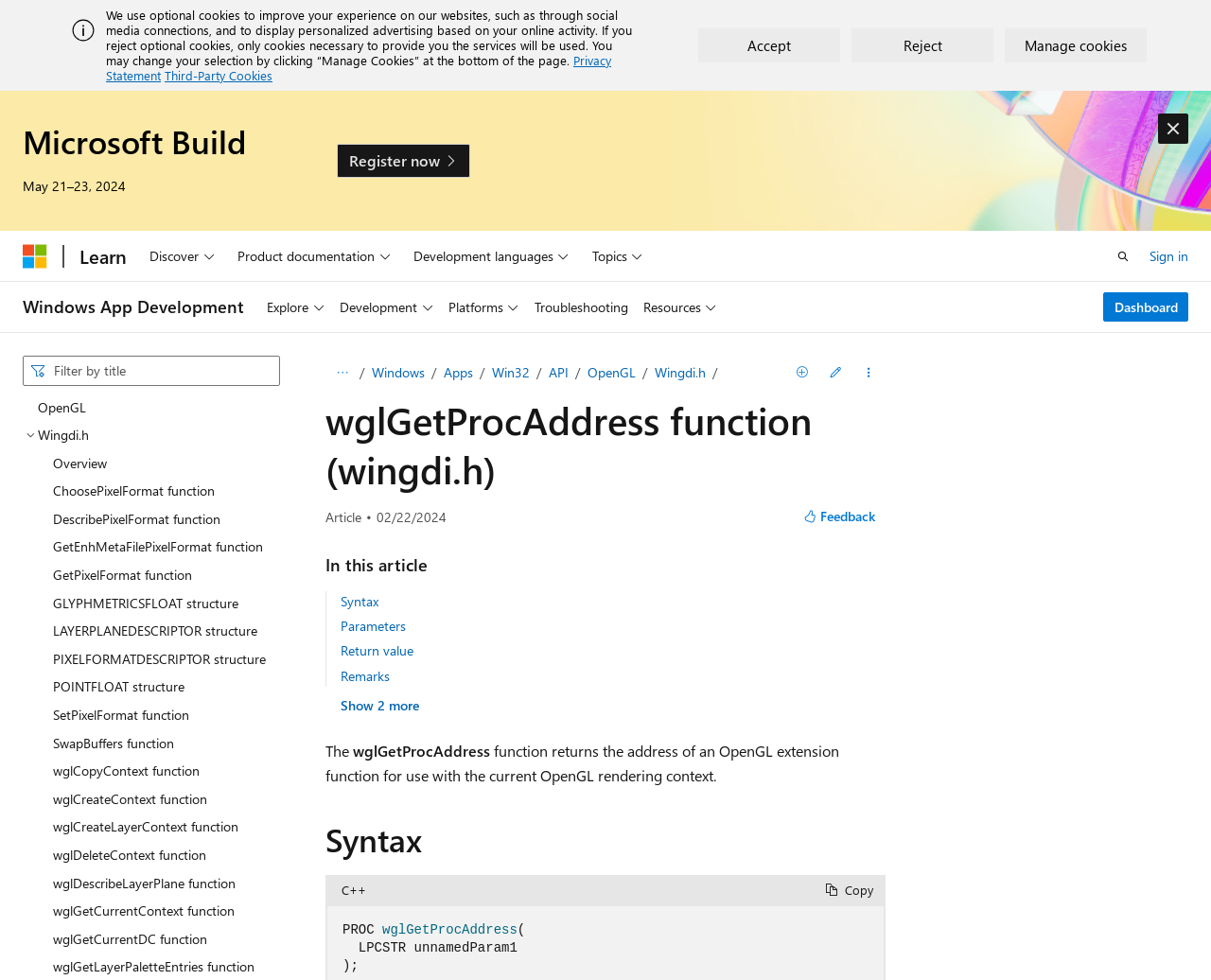What is the review date of this article?
Please answer the question as detailed as possible.

The review date of this article is February 22, 2024, which indicates when the article was last reviewed or updated.